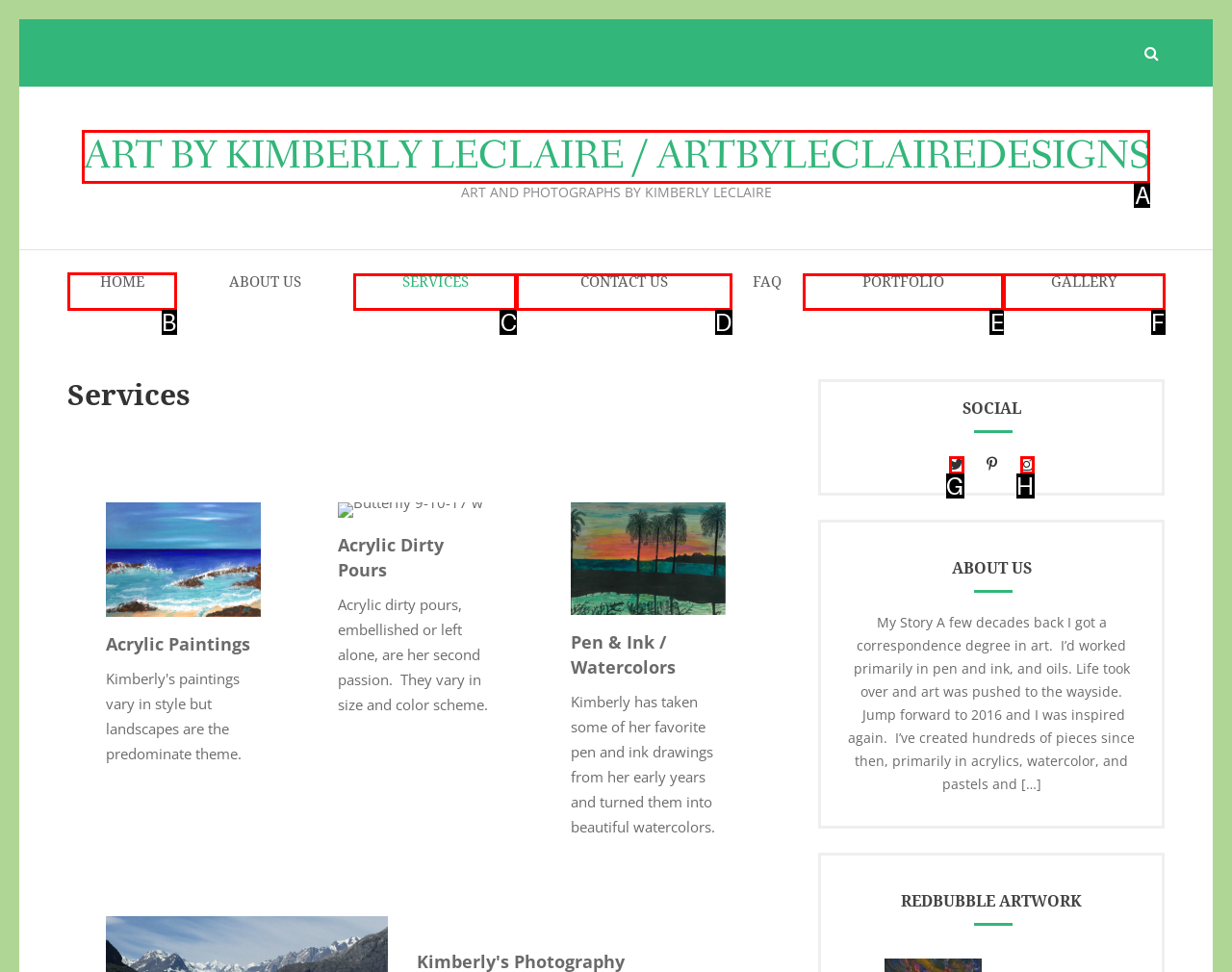From the given options, indicate the letter that corresponds to the action needed to complete this task: Click on the HOME link. Respond with only the letter.

B